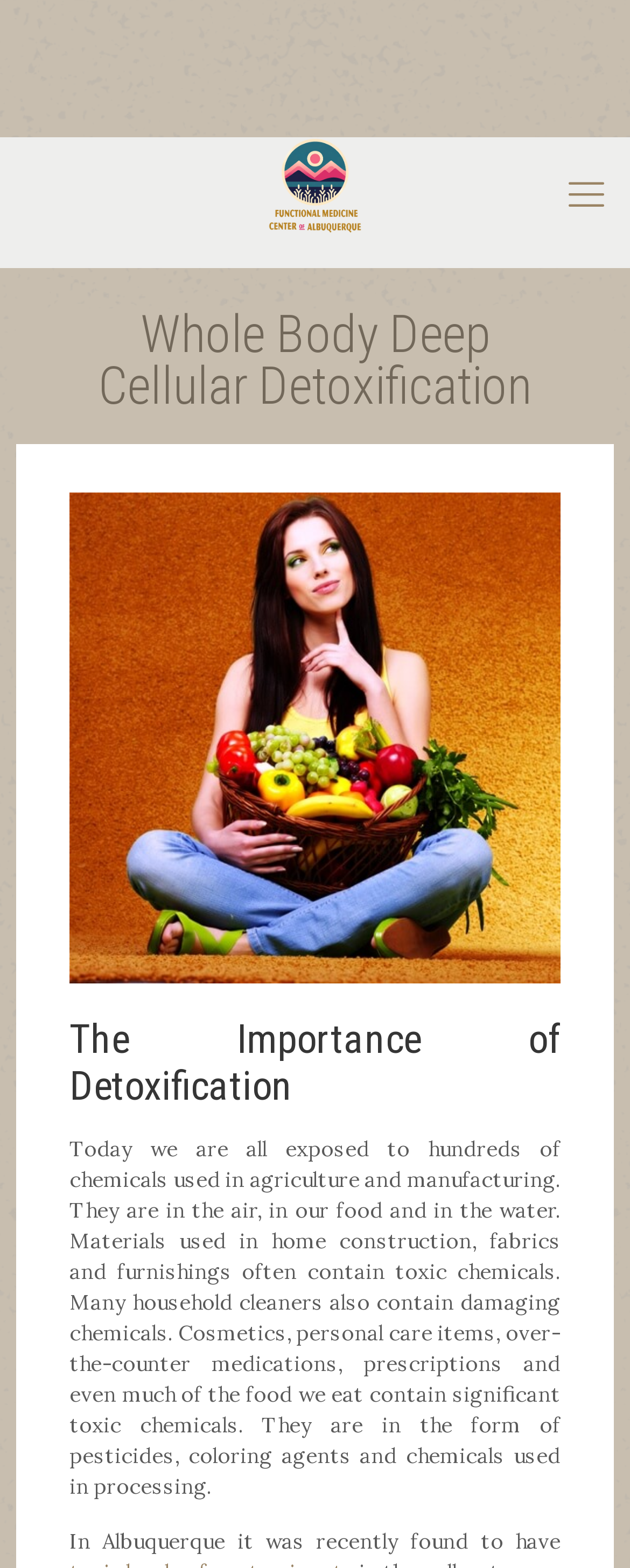What is the logo of the Functional Medicine Center of Albuquerque?
Examine the screenshot and reply with a single word or phrase.

Teal and pink scene with mountains and a meadow